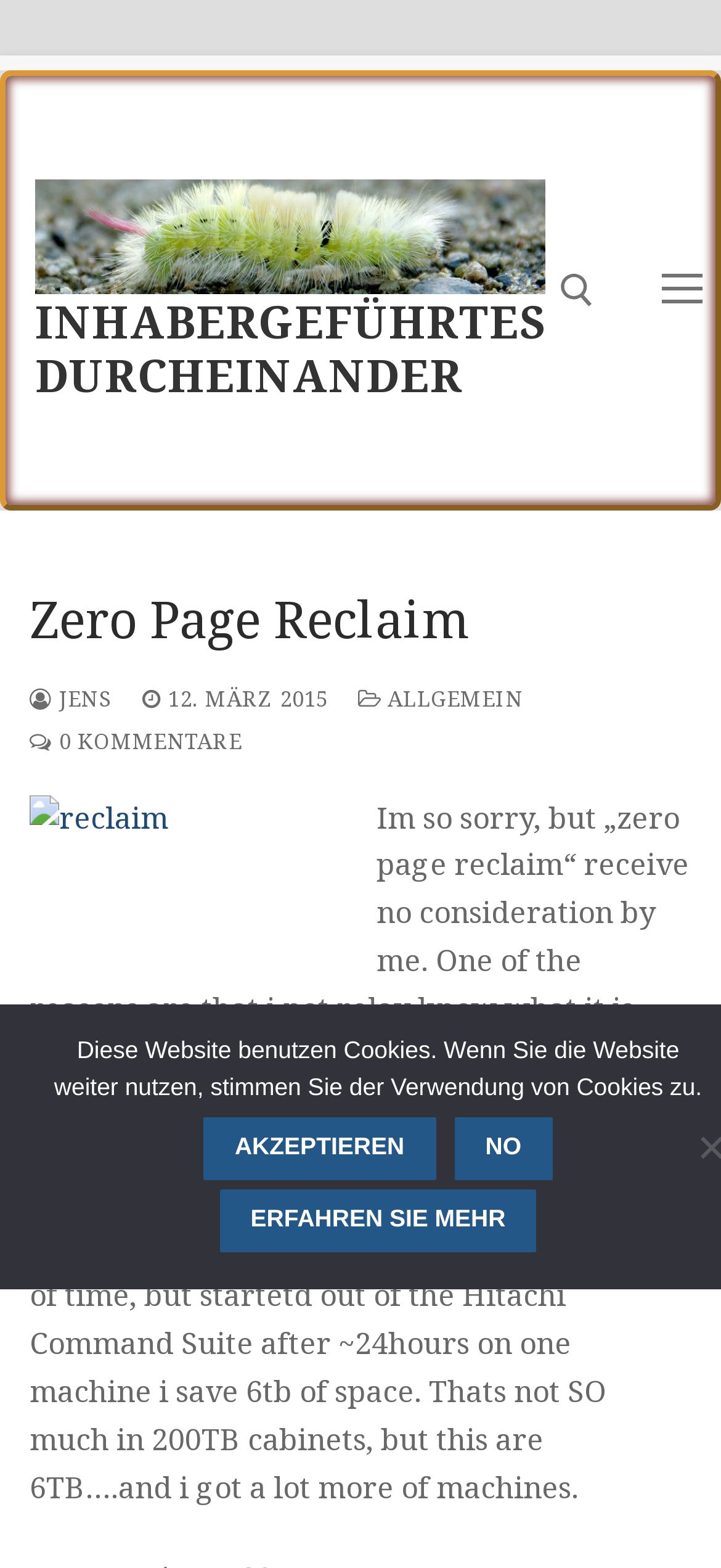Generate a thorough explanation of the webpage's elements.

This webpage appears to be a blog post about the author's experience with "Zero Page Reclaim". At the top, there is a heading with the title "Zero Page Reclaim" and a link to the author's profile, "JENS", on the left side. Below the heading, there are several links, including "12. MÄRZ 2015" which indicates the date of the post, and "ALLGEMEIN" which might be a category or tag.

On the right side of the page, there is a search tool with a search box and a submit button. Above the search tool, there is a link "open search tool". 

The main content of the page is a long paragraph of text that explains the author's experience with "Zero Page Reclaim". The text is divided into several sections, with the first section explaining why the author didn't consider "Zero Page Reclaim" initially, and the second section describing their experience with it after taking a course.

Below the main content, there is a notice about the website using cookies, with options to "Akzeptieren" (accept) or "No" (decline), and a link to learn more about the cookie policy.

There are several images on the page, including one with the title "Inhabergeführtes Durcheinander" at the top, and another with the icon "reclaim" near the bottom.